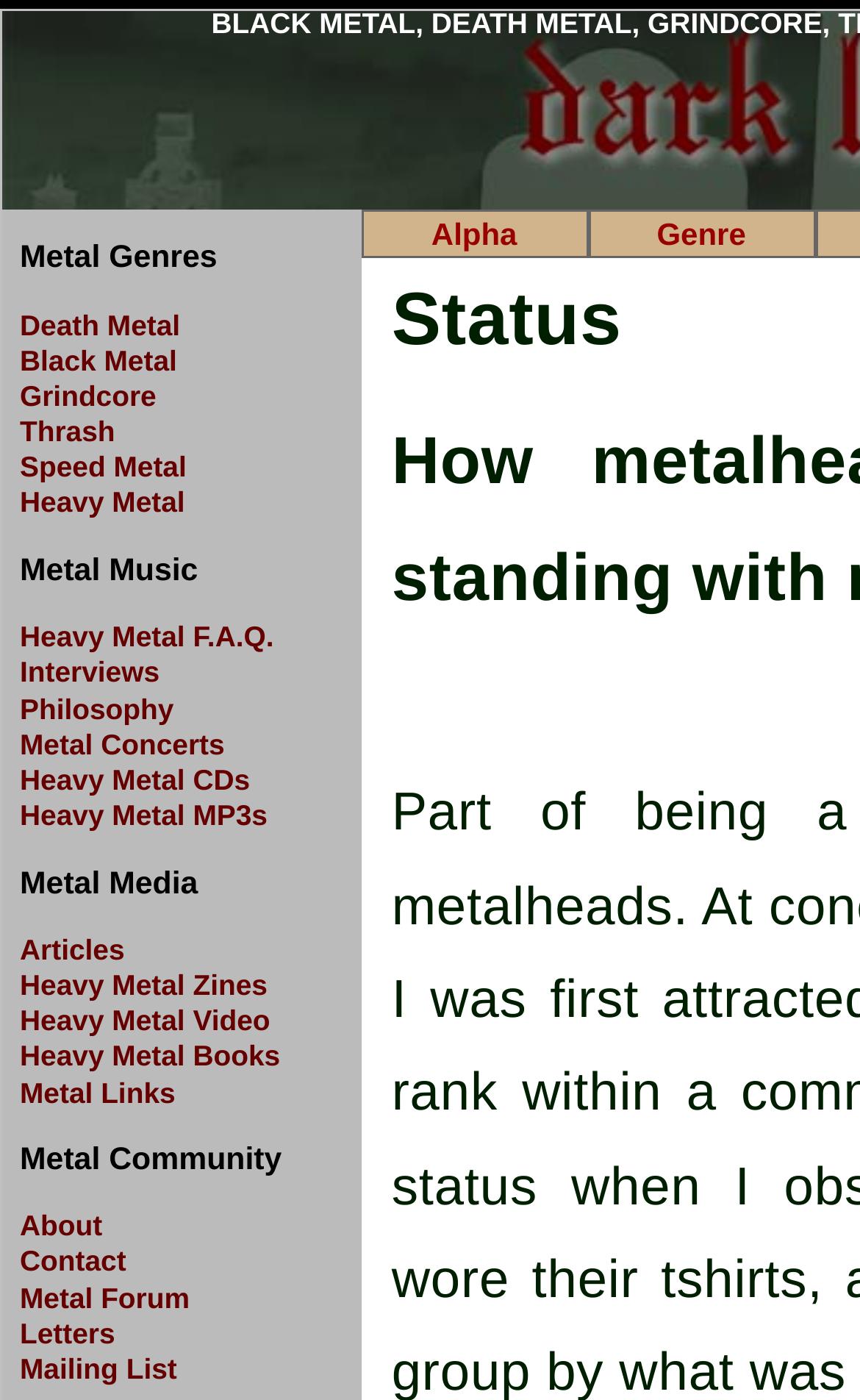Generate the main heading text from the webpage.

BLACK METAL, DEATH METAL, GRINDCORE, THRASH AND HEAVY METAL REVIEWS FROM THE NET'S ORIGINAL HEAVY METAL SITE